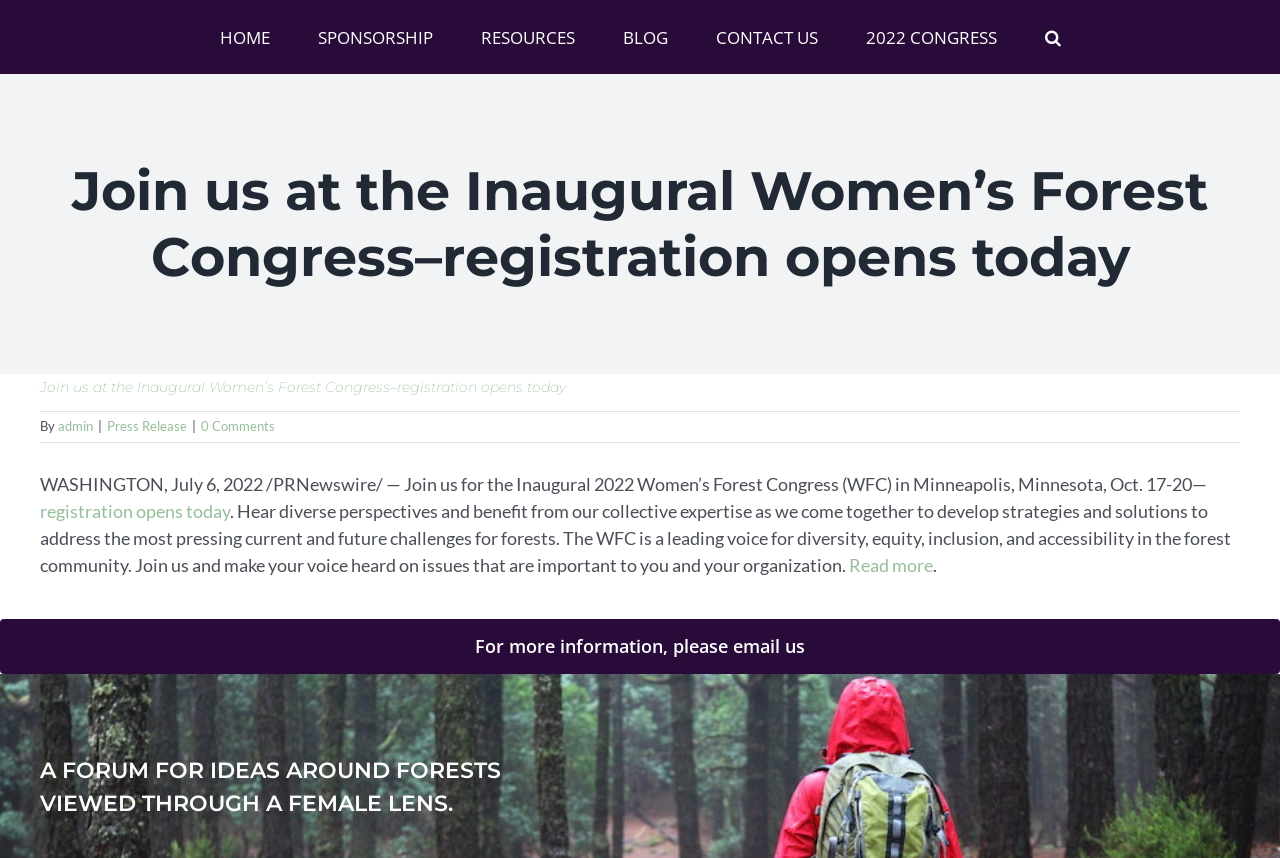Show the bounding box coordinates of the region that should be clicked to follow the instruction: "Click on HOME."

[0.171, 0.0, 0.211, 0.086]